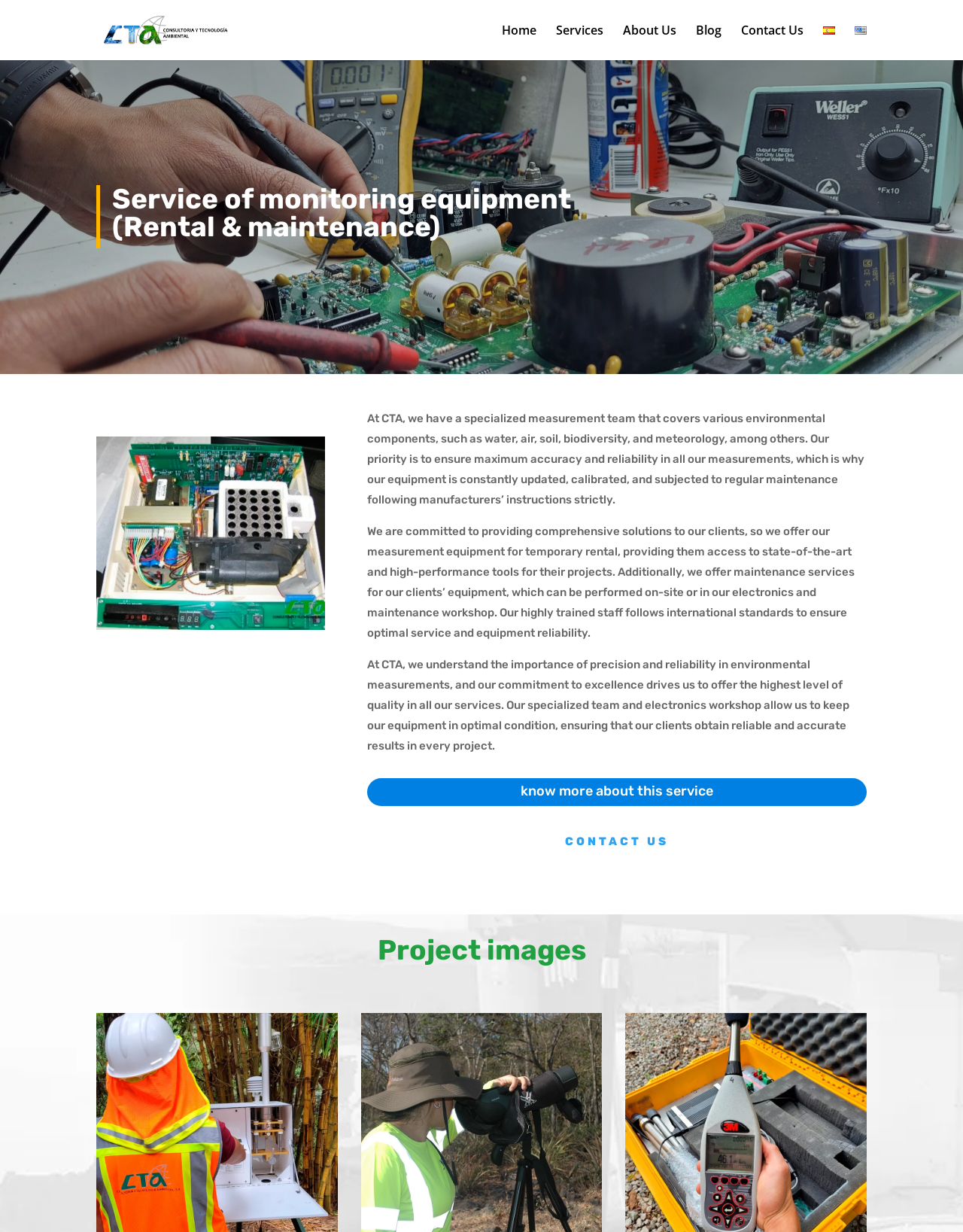What type of equipment does CTA offer for rental?
Give a single word or phrase as your answer by examining the image.

Measurement equipment